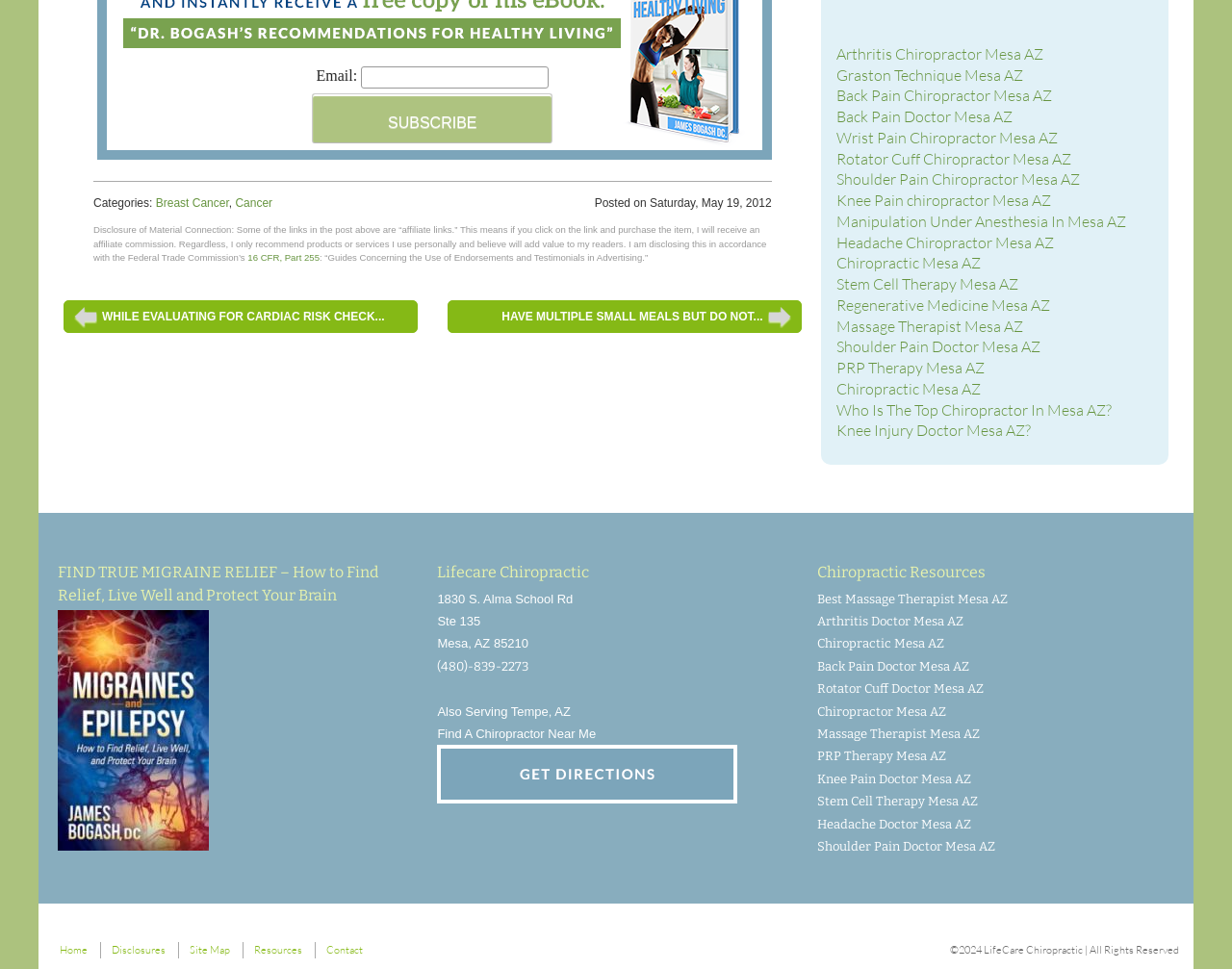Please reply with a single word or brief phrase to the question: 
What is the topic of the post?

Breast Cancer